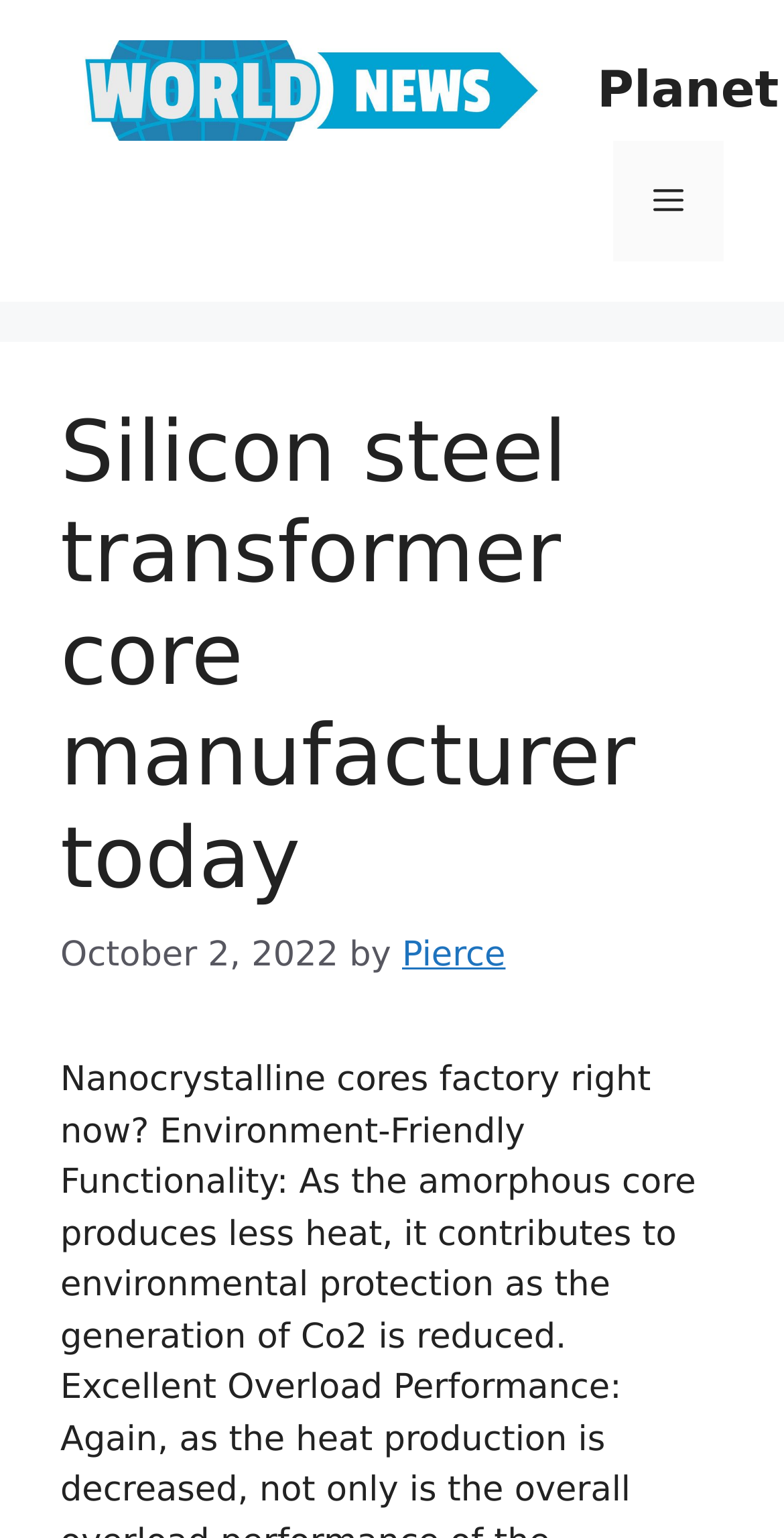With reference to the screenshot, provide a detailed response to the question below:
What is the date of the latest article?

I found the date of the latest article by looking at the time element within the header section, which contains a static text element with the date 'October 2, 2022'.